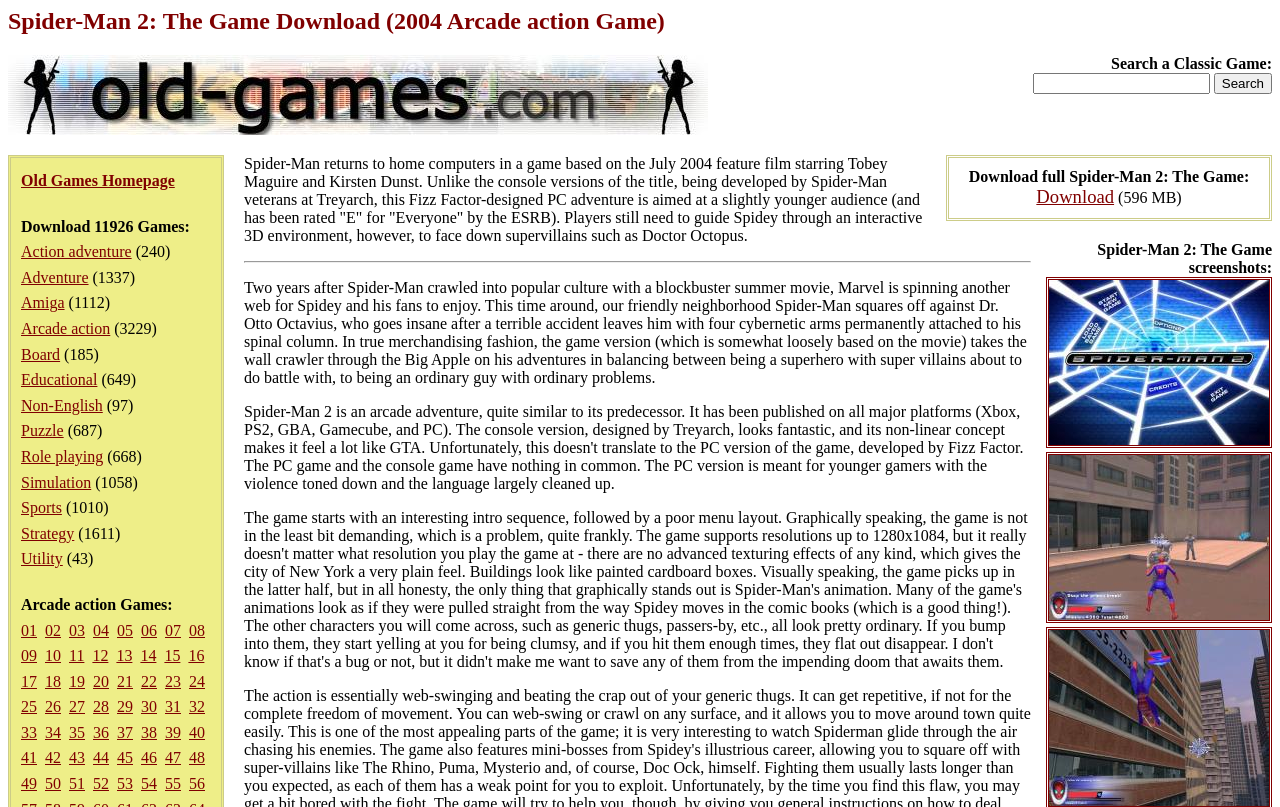Show the bounding box coordinates of the element that should be clicked to complete the task: "Go to Old Games Homepage".

[0.016, 0.213, 0.137, 0.234]